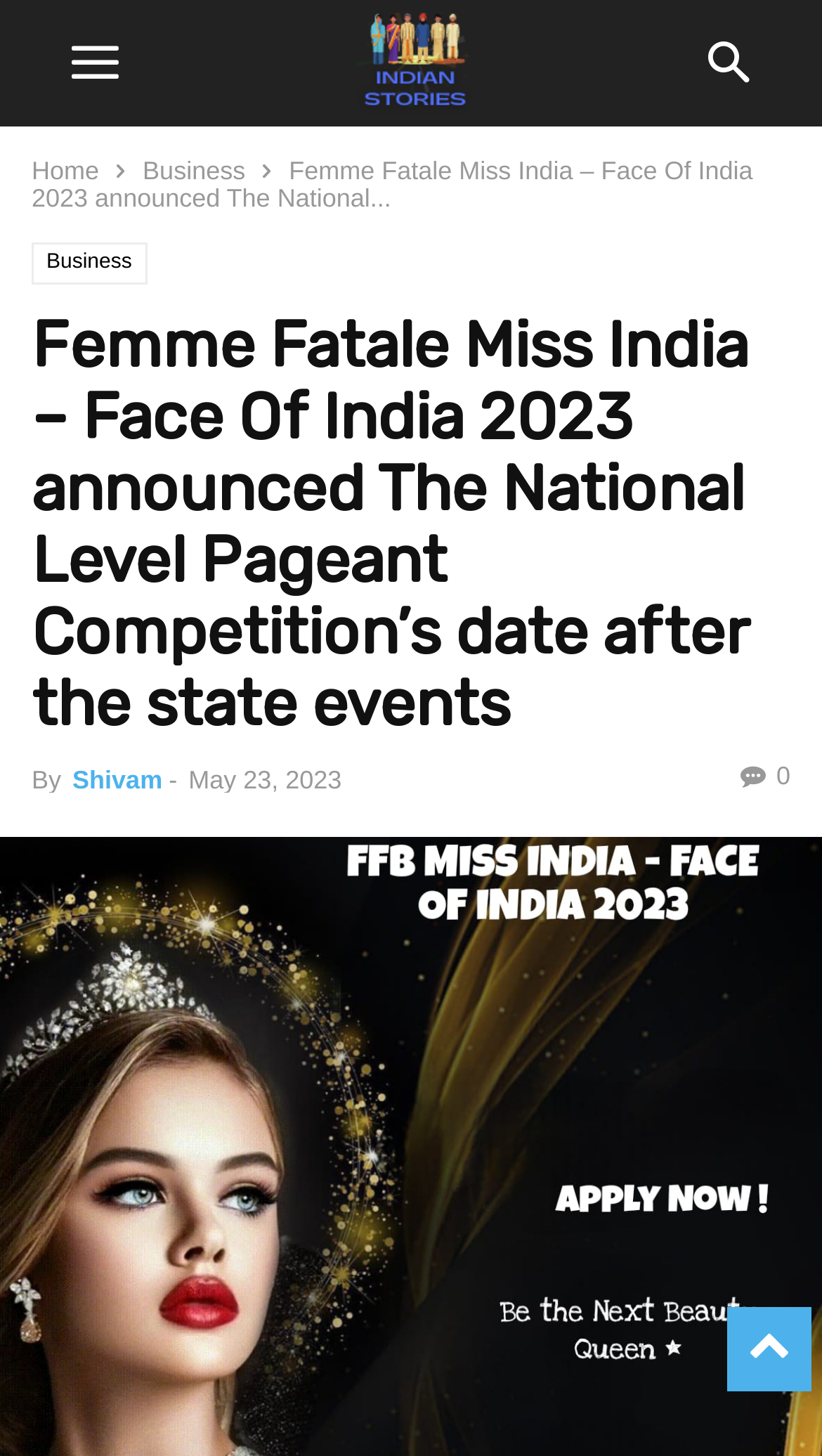Provide your answer to the question using just one word or phrase: What is the name of the pageant competition?

Femme Fatale Miss India